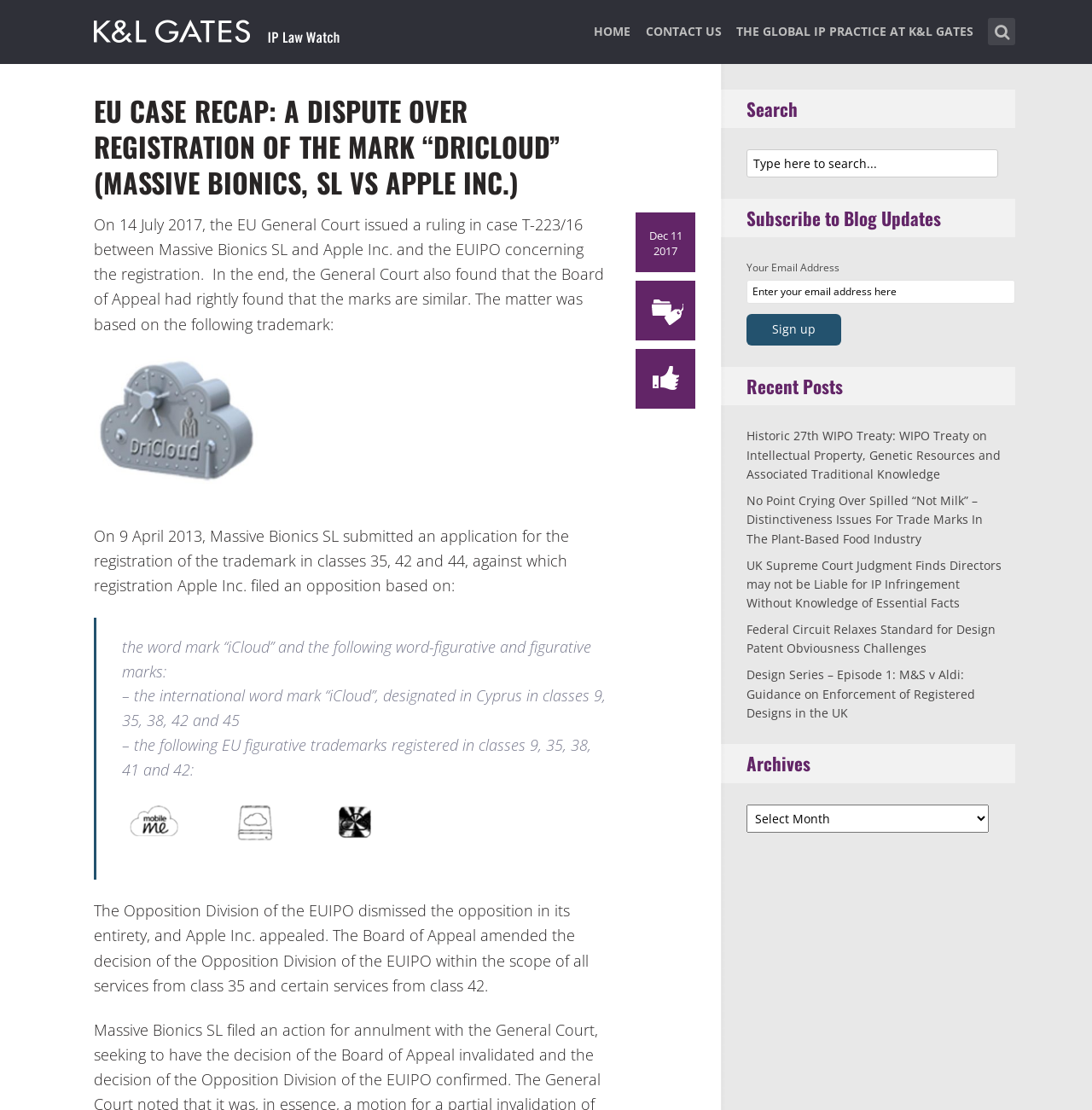Provide a single word or phrase answer to the question: 
What is the name of the company that filed an opposition against Massive Bionics SL's trademark application?

Apple Inc.